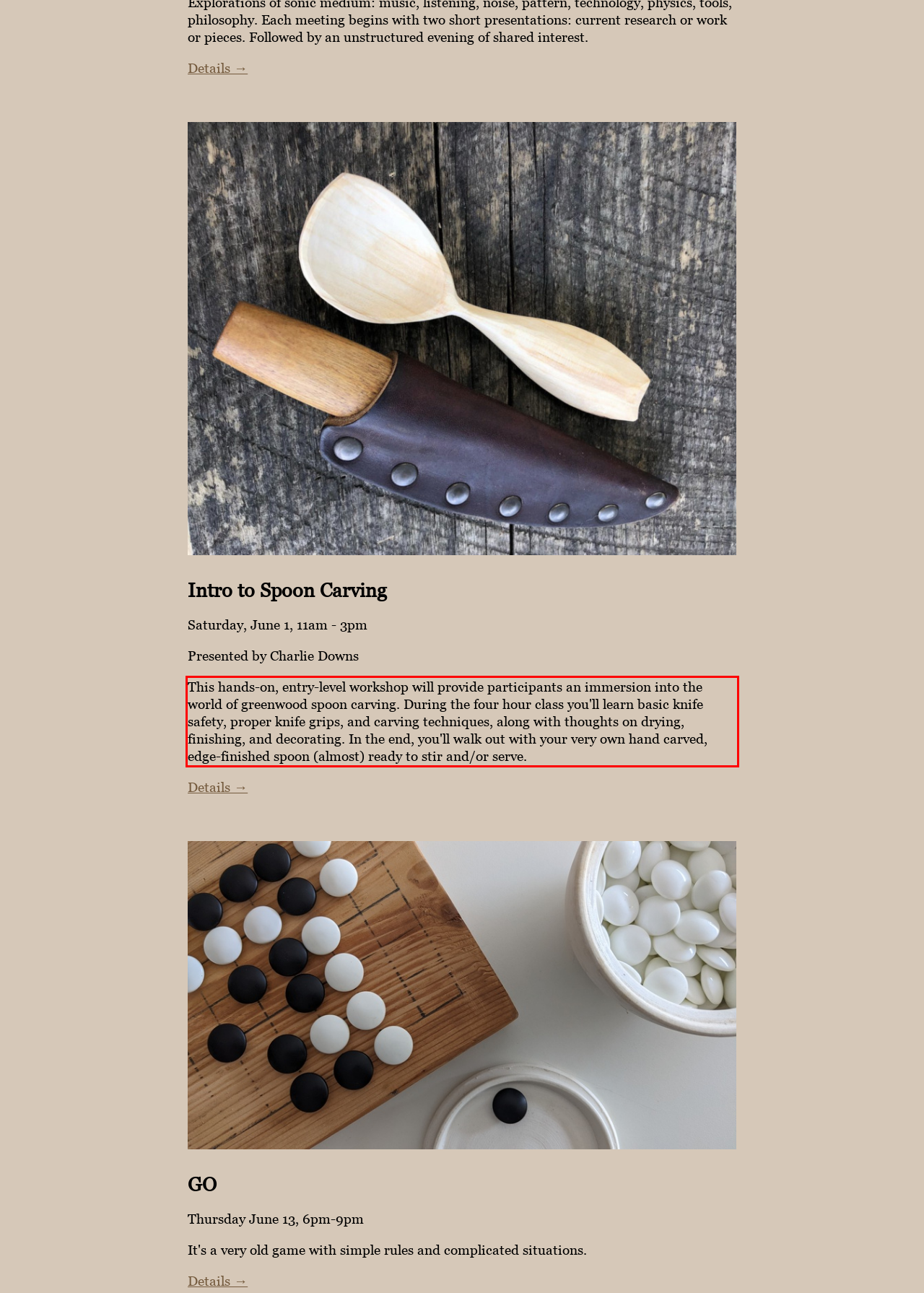Identify the text inside the red bounding box on the provided webpage screenshot by performing OCR.

This hands-on, entry-level workshop will provide participants an immersion into the world of greenwood spoon carving. During the four hour class you'll learn basic knife safety, proper knife grips, and carving techniques, along with thoughts on drying, finishing, and decorating. In the end, you'll walk out with your very own hand carved, edge-finished spoon (almost) ready to stir and/or serve.